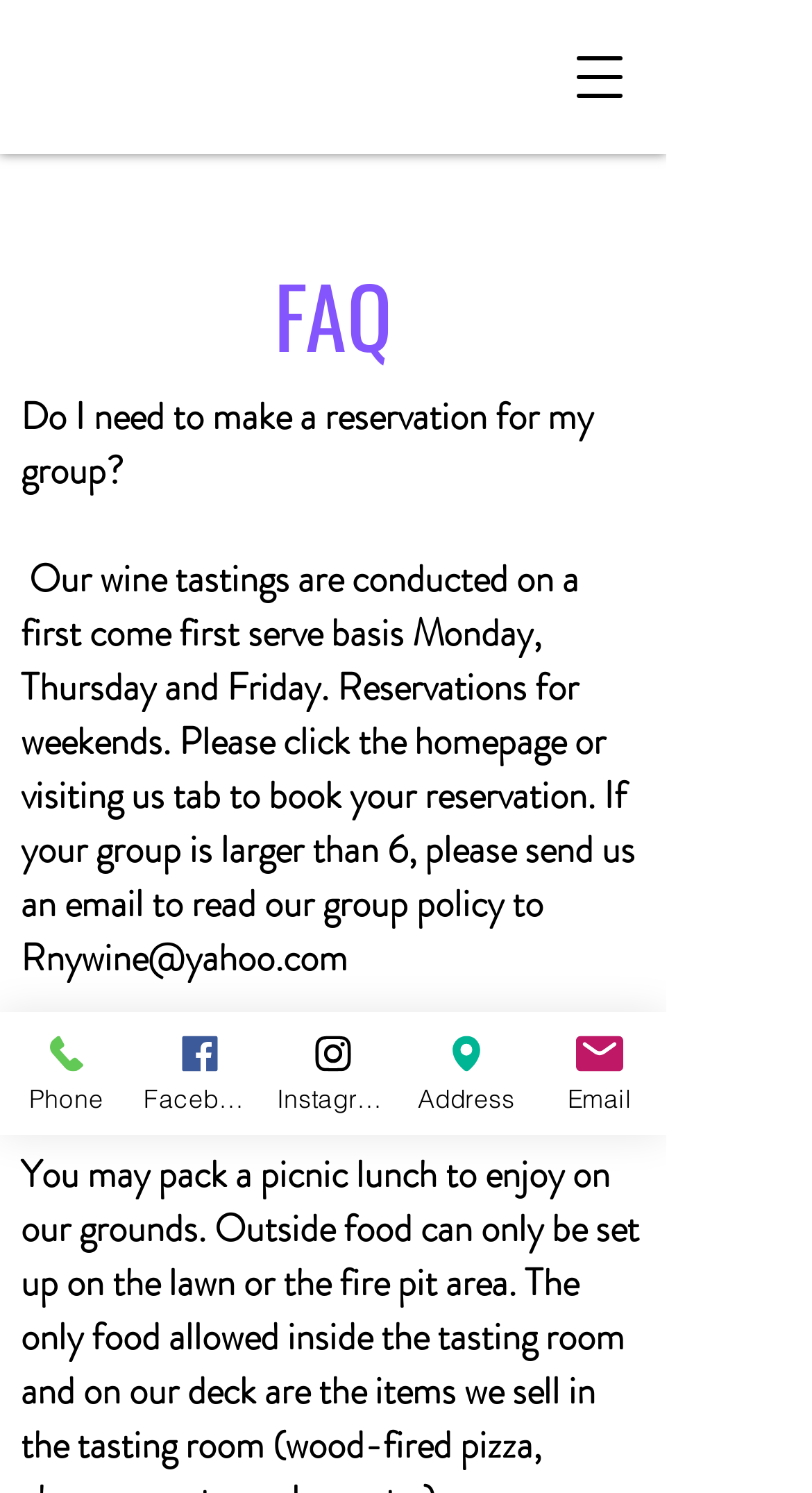Create a detailed narrative describing the layout and content of the webpage.

The webpage is about the FAQ section of Robibero Winery. At the top, there is a button to open the navigation menu, followed by a heading that reads "FAQ". Below the heading, there are several questions and answers related to visiting the winery. 

The first question is "Do I need to make a reservation for my group?" and the answer is provided in a paragraph of text. The answer explains that reservations are required for weekends and provides information on how to book a reservation. There is also a link to an email address, "Rnywine@yahoo.com", where groups larger than 6 can send an inquiry.

The next question is "Can we bring a picnic lunch?" and it is positioned below the previous question and answer. 

At the bottom of the page, there are several links to the winery's contact information, including phone, Facebook, Instagram, address, and email. Each link has a corresponding image next to it. The phone link is located at the bottom left, followed by the Facebook link, Instagram link, address link, and email link, in that order, moving from left to right.